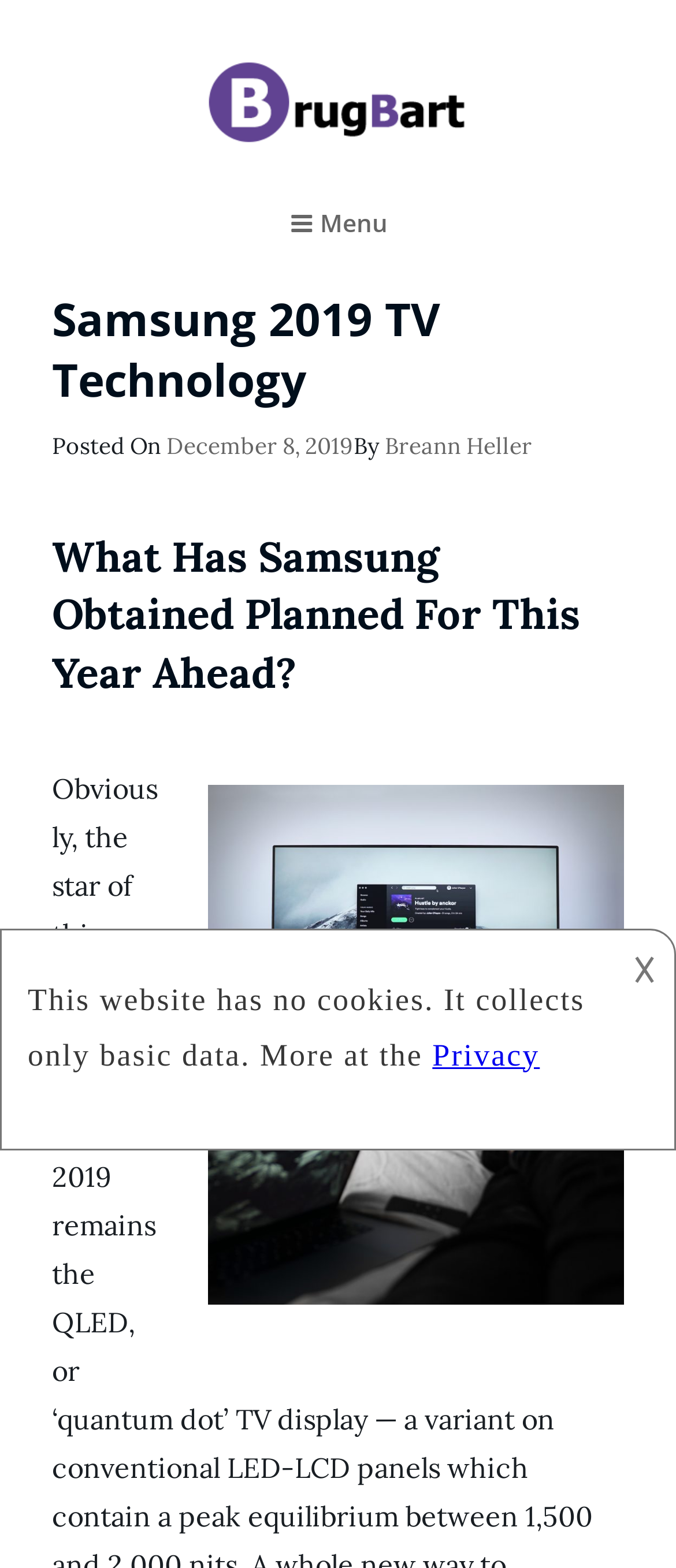Use a single word or phrase to answer the question:
What is the name of the website?

Brugbart